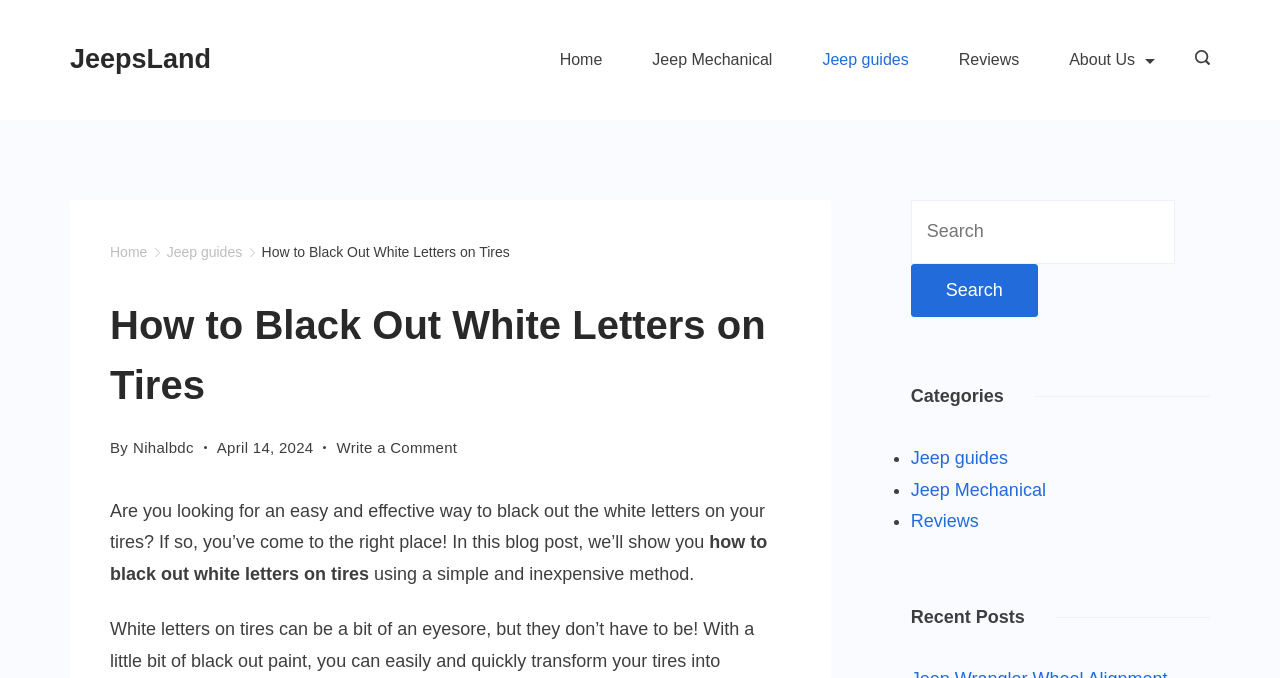What is the purpose of the search bar?
Utilize the information in the image to give a detailed answer to the question.

The search bar is located at the top right corner of the webpage, and it allows users to search for specific content within the website, as indicated by the placeholder text 'Search for:'.